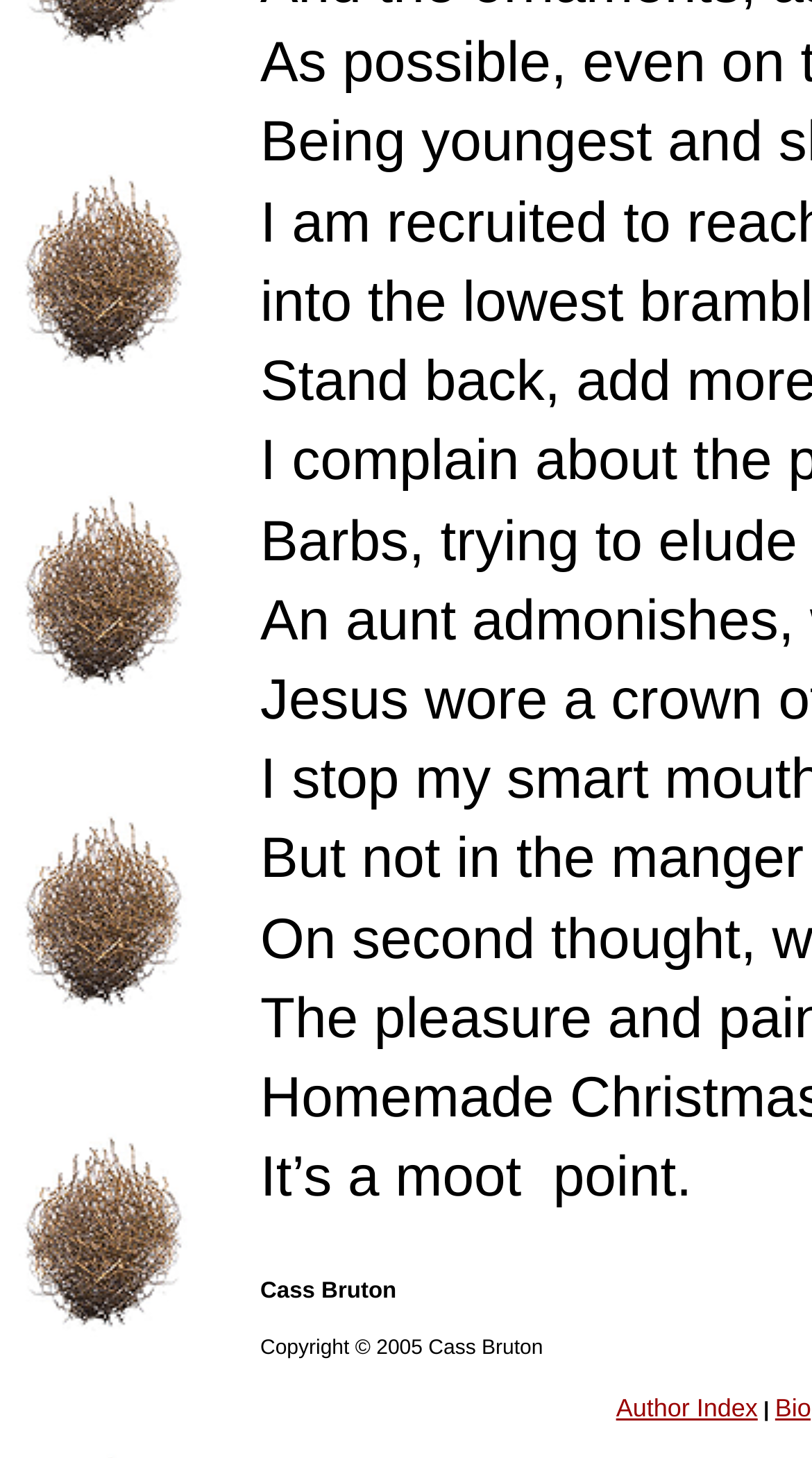How many table cells are there?
Carefully examine the image and provide a detailed answer to the question.

I counted the table cells and found nine cells, each containing either a link or a non-breaking space character.